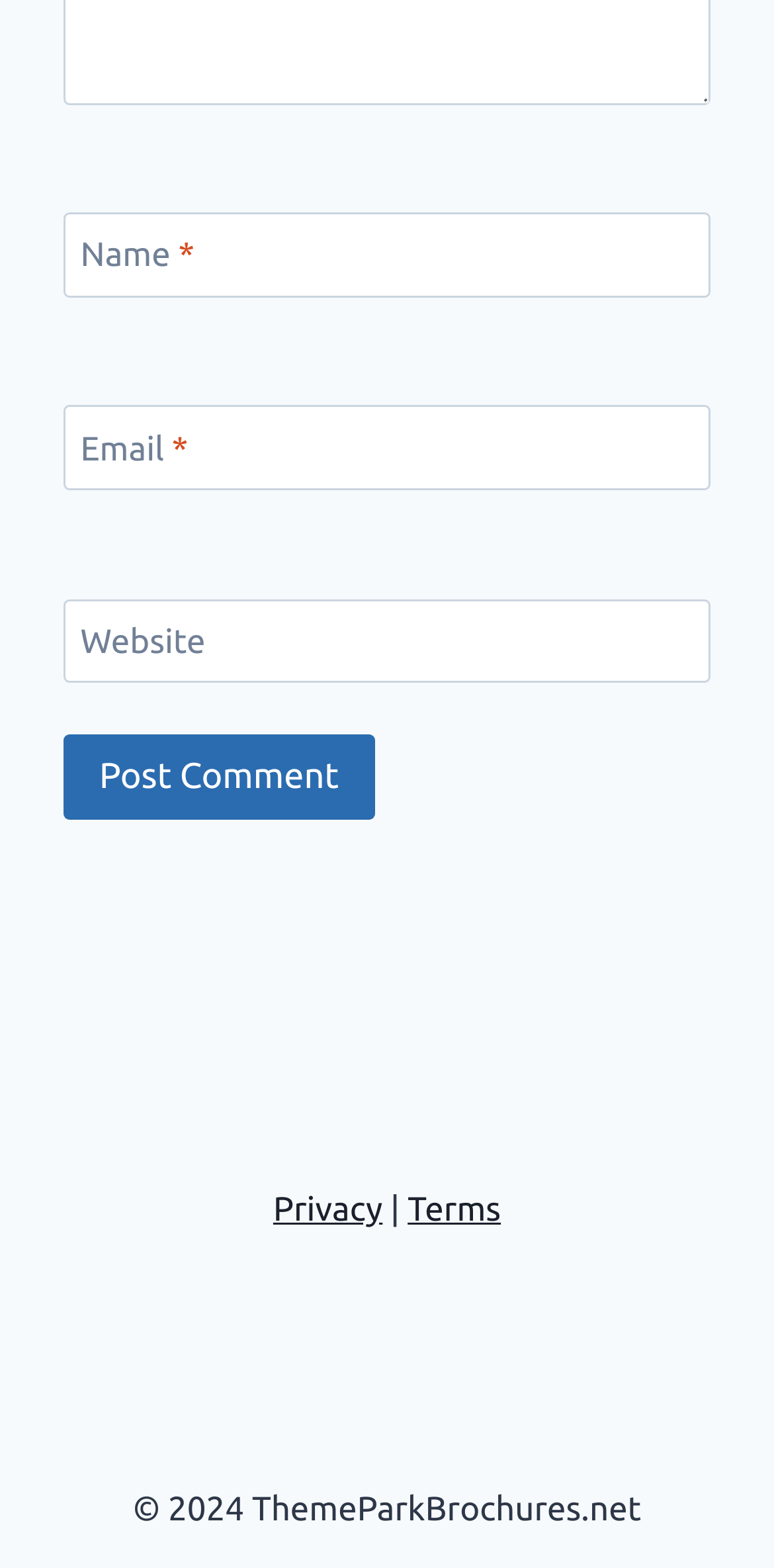Bounding box coordinates must be specified in the format (top-left x, top-left y, bottom-right x, bottom-right y). All values should be floating point numbers between 0 and 1. What are the bounding box coordinates of the UI element described as: name="submit" value="Post Comment"

[0.082, 0.468, 0.484, 0.523]